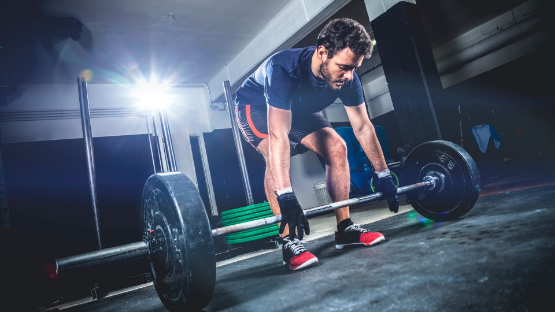Offer an in-depth caption for the image presented.

In this dynamic image, a focused individual prepares to execute a deadlift, showcasing a key military fitness test. The athlete, clad in a fitted black shirt and shorts with red accents, is strategically positioned over a well-equipped barbell loaded with weights. The environment of a gym, highlighted by overhead lights and workout equipment in the background, sets an intensity that matches the demanding nature of the exercise. The athlete displays excellent form, emphasizing the importance of proper technique in strength training, which is a fundamental aspect of the military fitness program. This visual encapsulates the spirit of determination and discipline required for military readiness and effective physical training regimens.